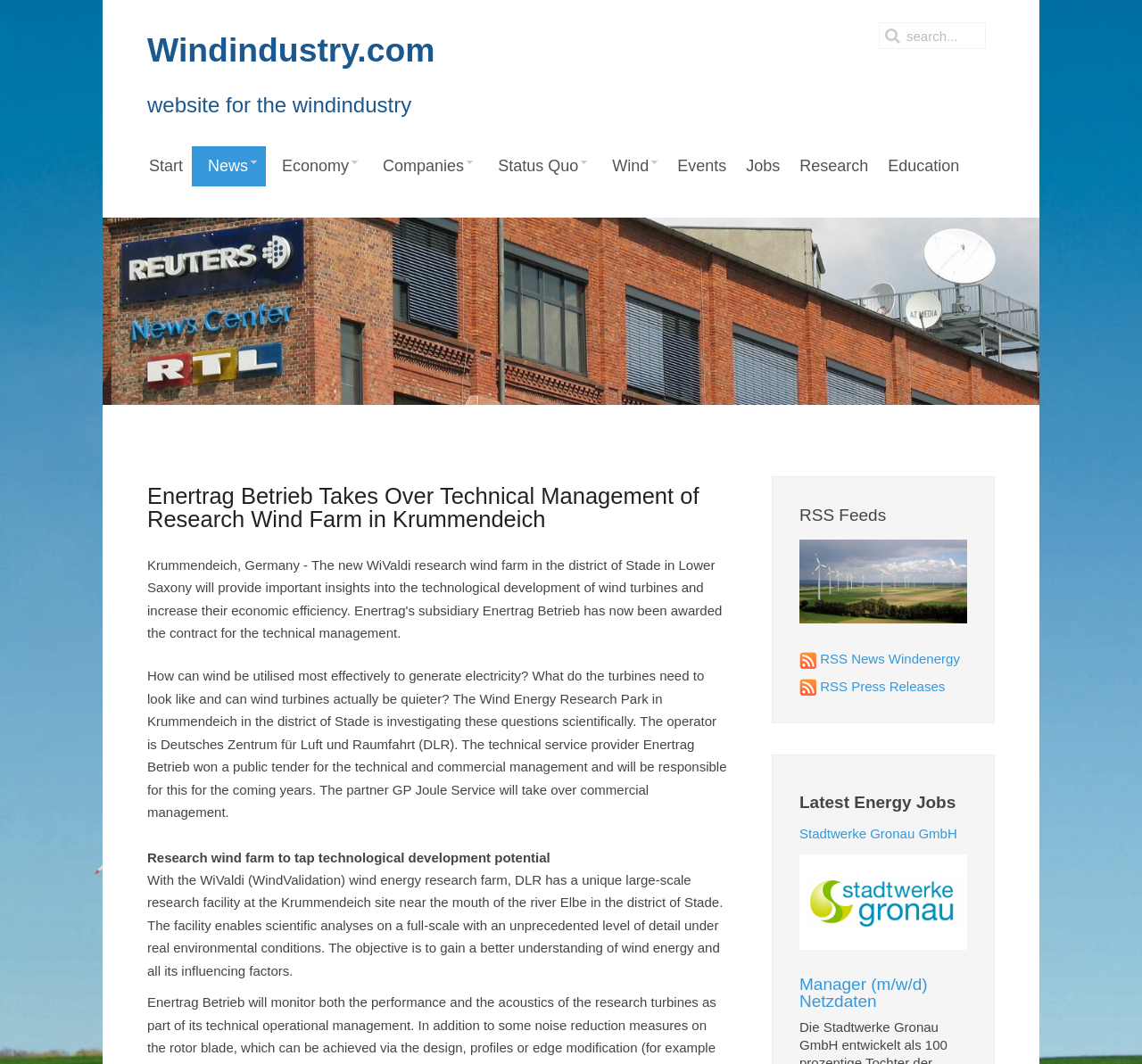Answer the question using only a single word or phrase: 
What is the name of the website?

Windindustry.com